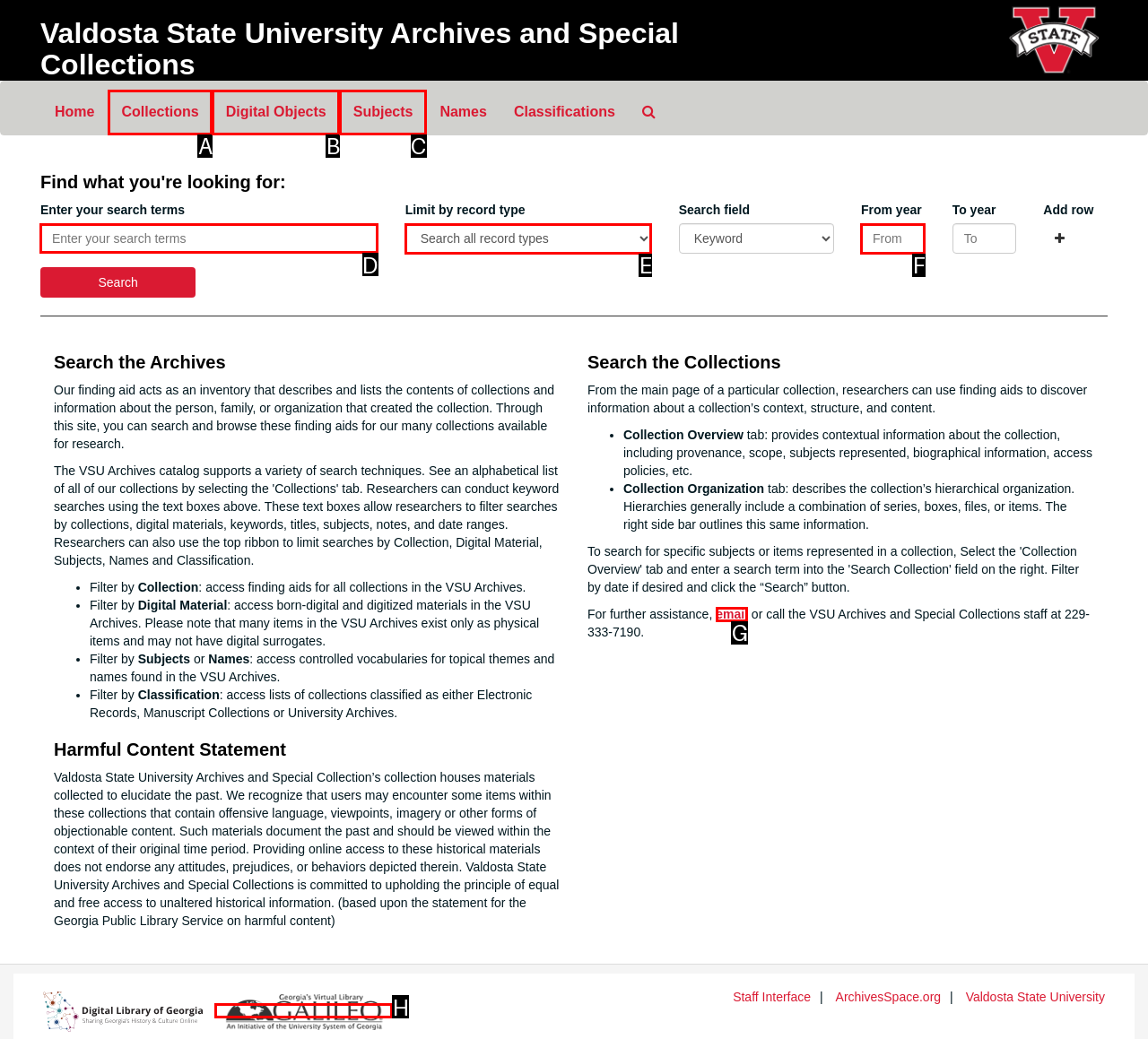Identify which lettered option to click to carry out the task: learn more about Nashville Civic Design Center. Provide the letter as your answer.

None